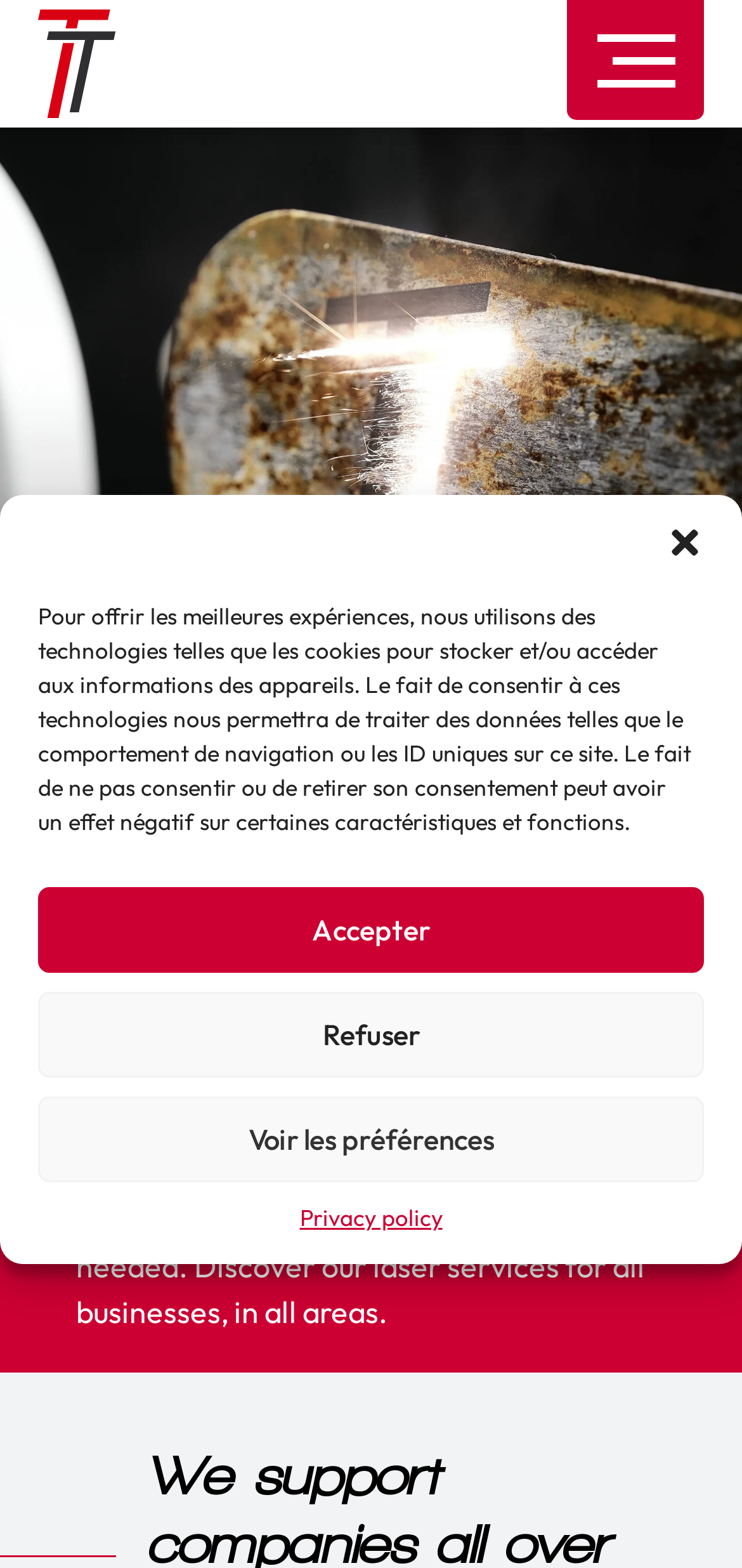Offer a comprehensive description of the webpage’s content and structure.

The webpage is about THEMIS Technologies, a laser company that offers various services to support businesses in their laser requirements. At the top of the page, there is a logo of THEMIS Technologies, which is an image. Below the logo, there is a heading that introduces the company's mission, stating that they support businesses in all their laser requirements.

On the top-right corner of the page, there is a dialog box for managing cookie consent, which contains a message explaining the use of cookies and technologies to store and access device information. The dialog box has four buttons: "close-dialog", "Accepter", "Refuser", and "Voir les préférences". There is also a link to the "Privacy policy" at the bottom of the dialog box.

Below the dialog box, there is a paragraph of text that describes the company's expertise in laser applications and its commitment to supporting businesses in their integration of hi-tech solutions. The text mentions that the company has developed its mastery of laser applications over 25 years and makes its know-how available wherever it is needed.

There are no other images on the page besides the logo of THEMIS Technologies. The overall content of the page is focused on introducing the company and its services, with a prominent call-to-action to discover more about their laser services for businesses.